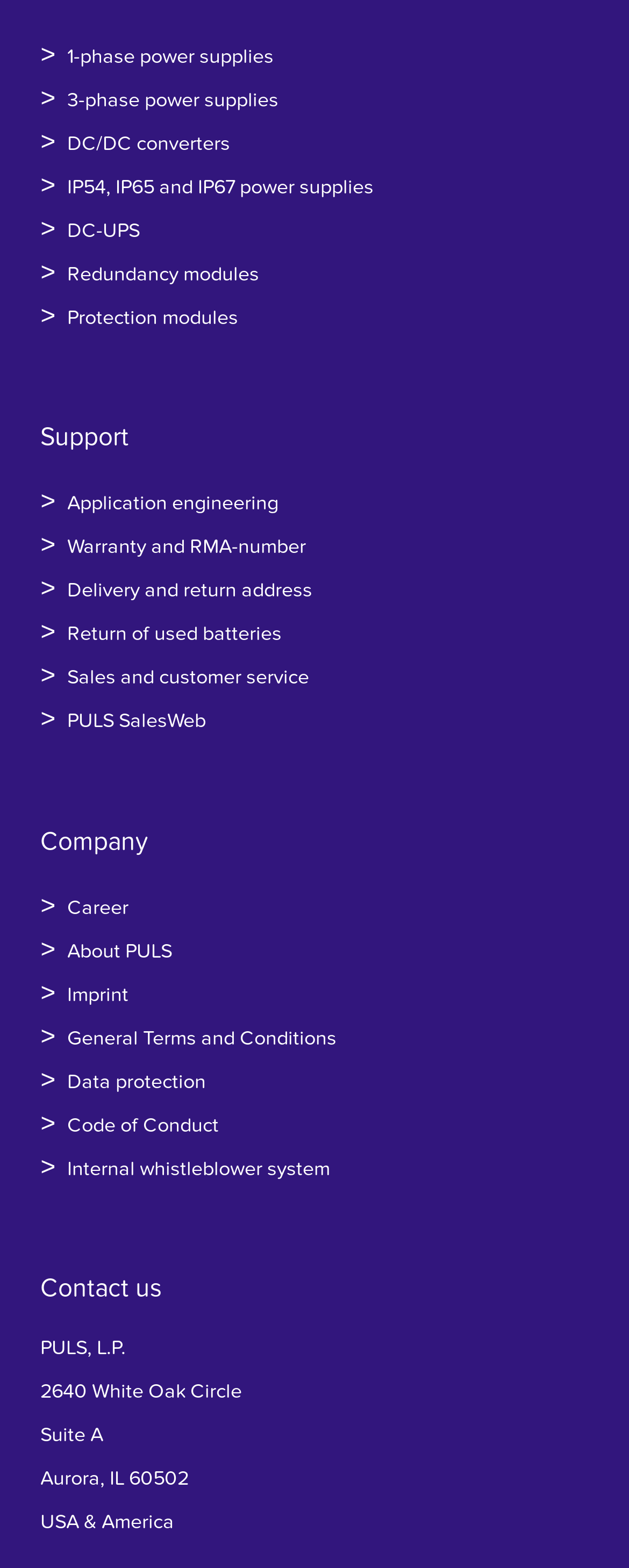Please specify the bounding box coordinates of the clickable section necessary to execute the following command: "Browse 1-phase power supplies".

[0.107, 0.028, 0.435, 0.043]